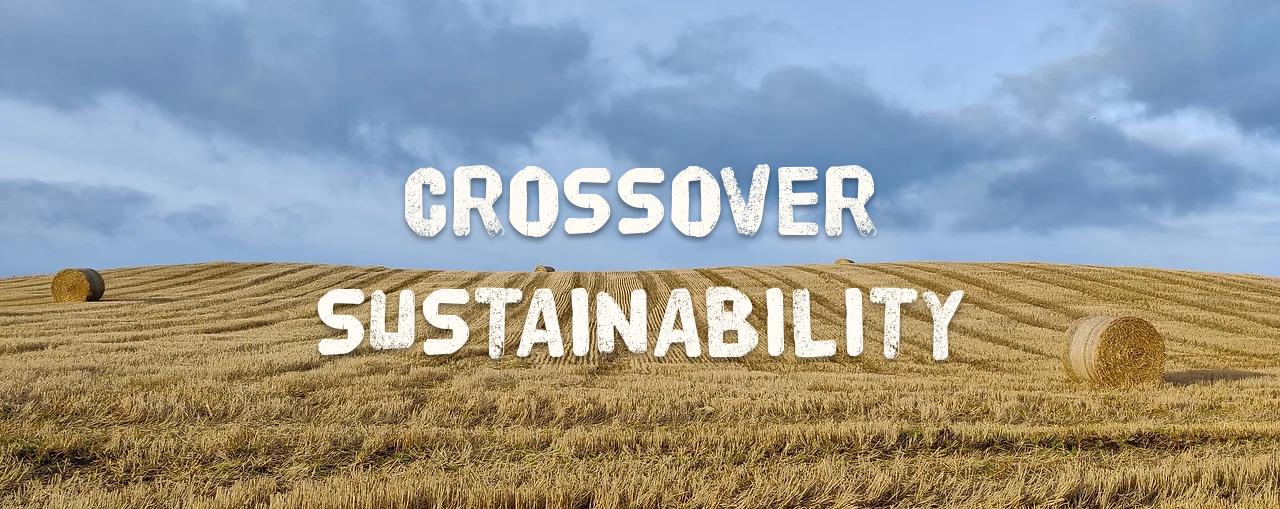What is the mission of Crossover Meats?
Could you answer the question in a detailed manner, providing as much information as possible?

The caption states that the image aligns with Crossover Meats' mission to provide environmentally-conscious food options, implying that the company's mission is to offer food options that are environmentally friendly.